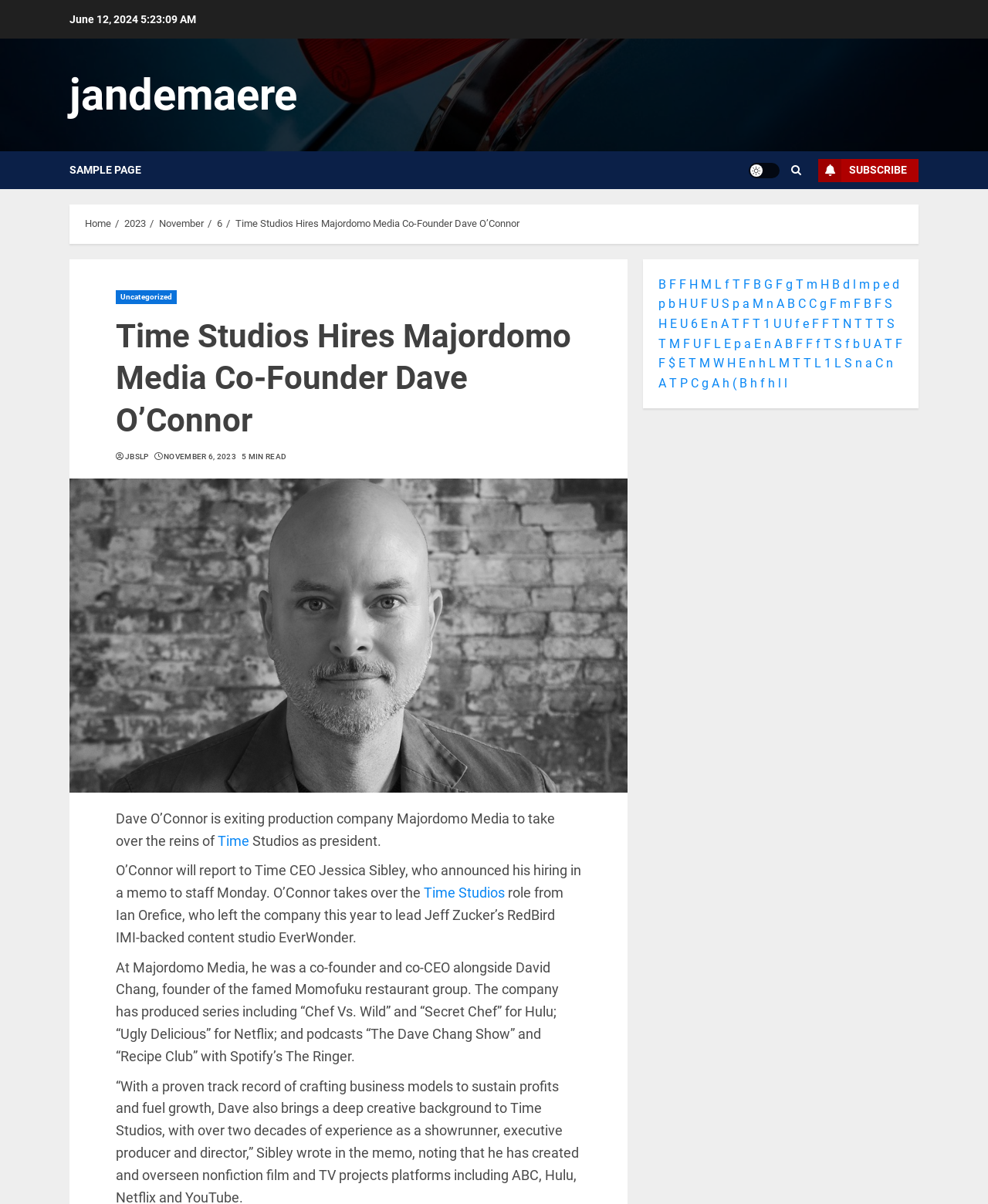Based on the visual content of the image, answer the question thoroughly: What is the name of the restaurant group founded by David Chang?

The answer can be found in the article's content, where it is stated that 'At Majordomo Media, he was a co-founder and co-CEO alongside David Chang, founder of the famed Momofuku restaurant group.'